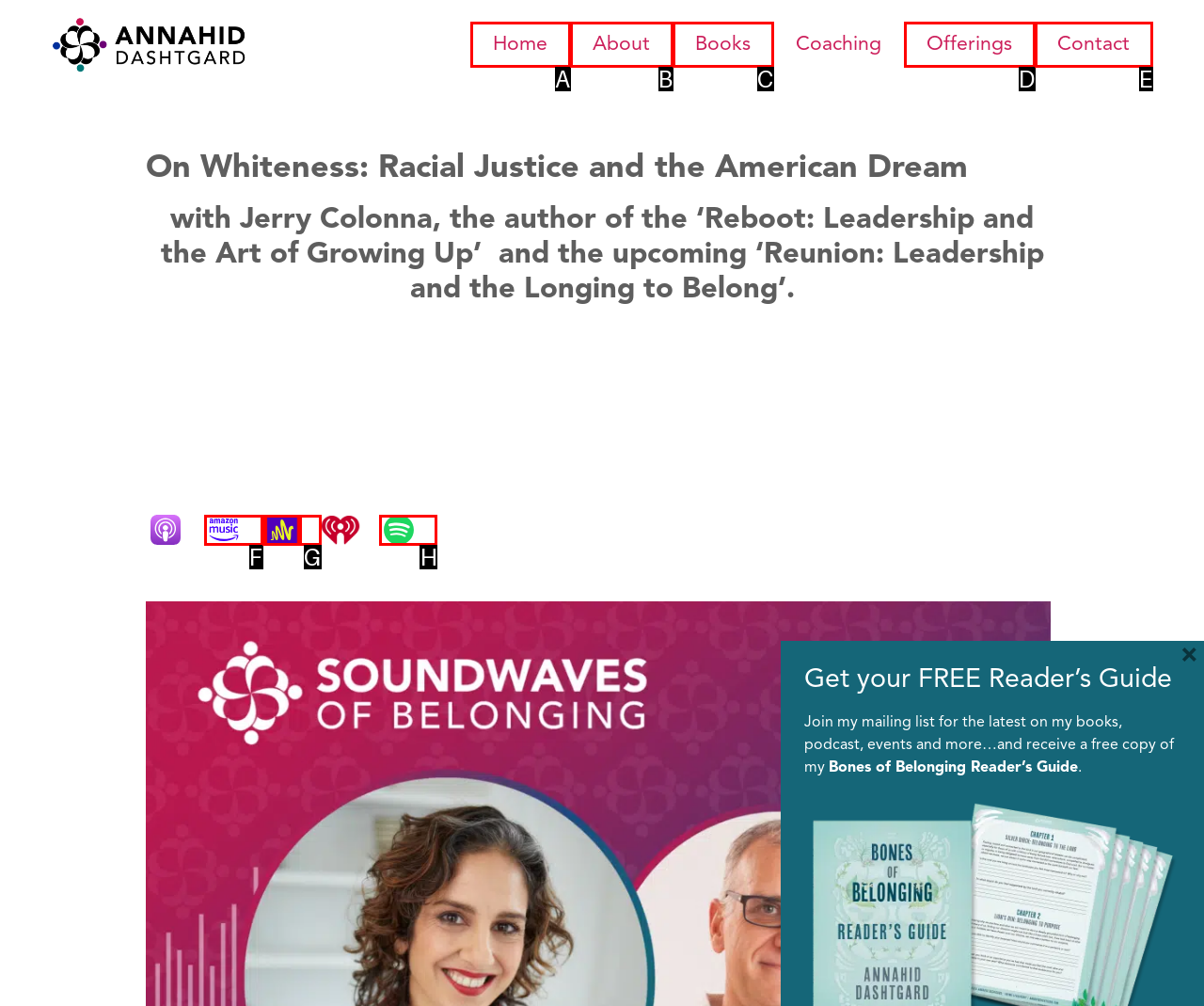Identify the correct letter of the UI element to click for this task: Listen to the podcast on Spotify
Respond with the letter from the listed options.

H